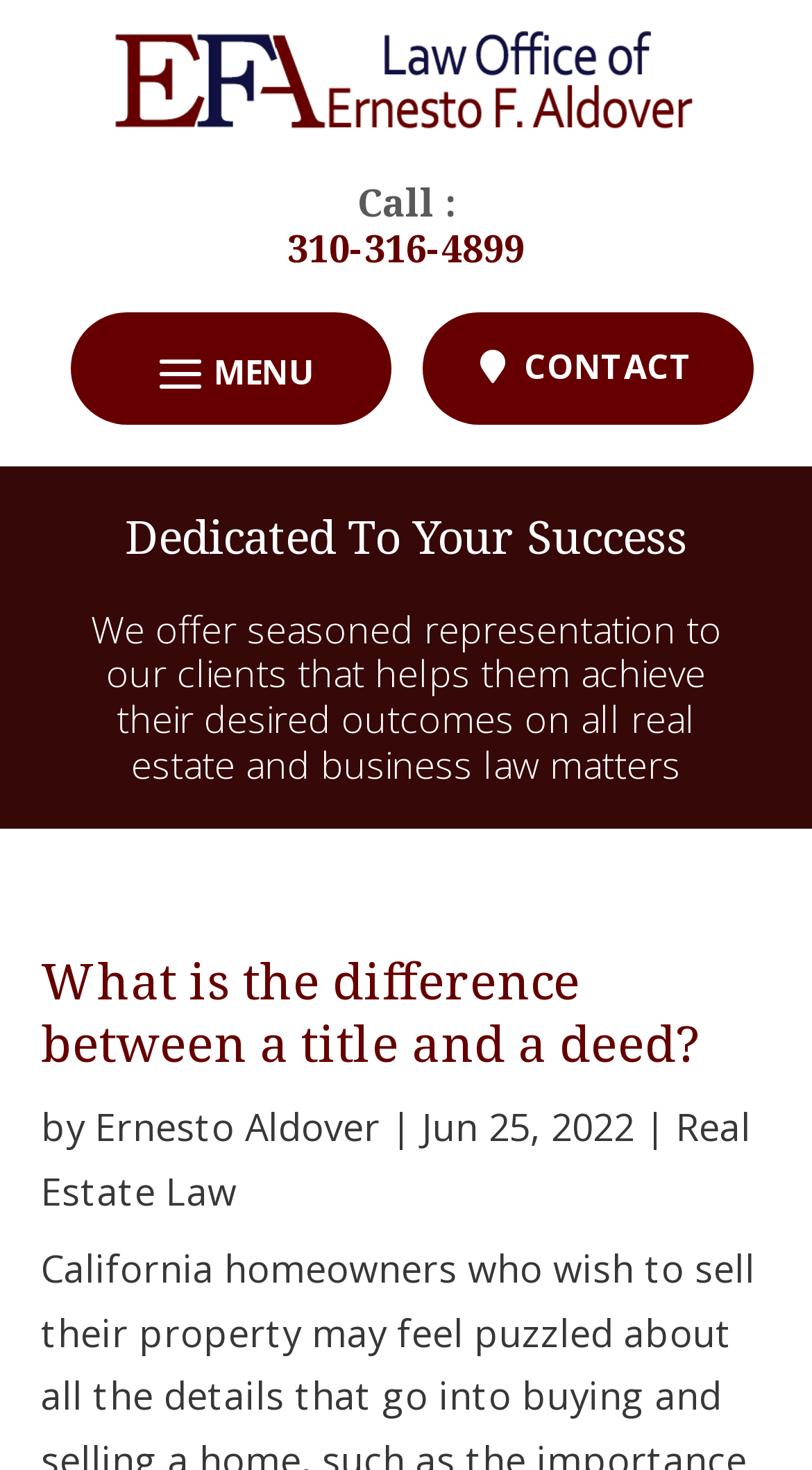What is the law office's slogan?
Observe the image and answer the question with a one-word or short phrase response.

Dedicated To Your Success